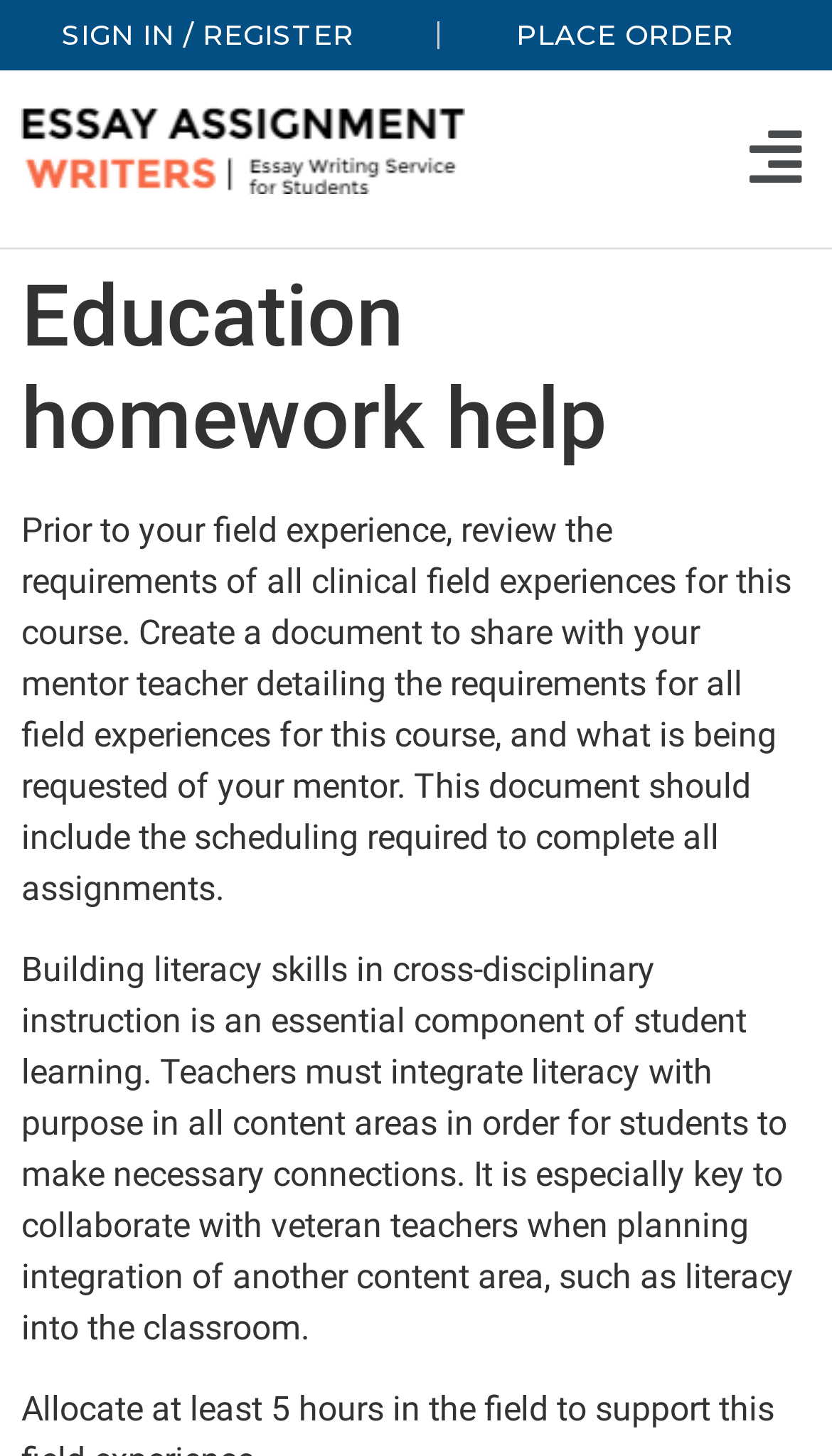What is the role of a mentor teacher?
Make sure to answer the question with a detailed and comprehensive explanation.

The webpage mentions sharing a document with a mentor teacher, which suggests that the mentor teacher is expected to provide guidance and support to the student in completing their field experiences and assignments.